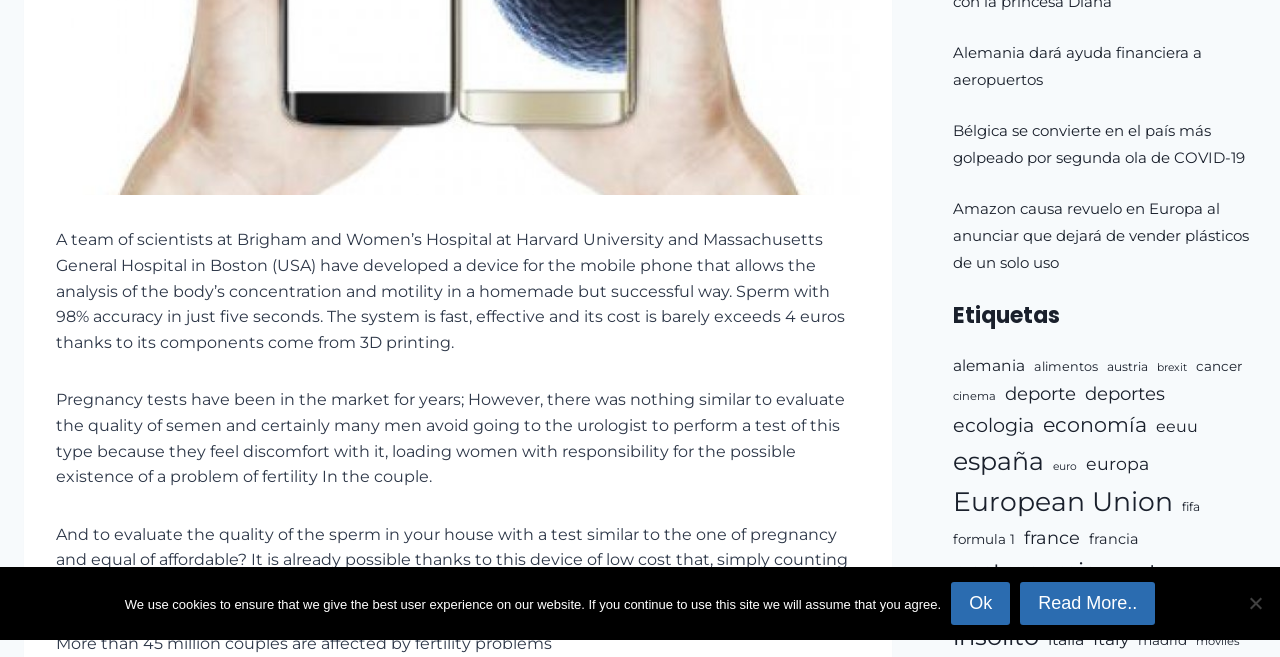From the webpage screenshot, identify the region described by cancer. Provide the bounding box coordinates as (top-left x, top-left y, bottom-right x, bottom-right y), with each value being a floating point number between 0 and 1.

[0.934, 0.542, 0.97, 0.575]